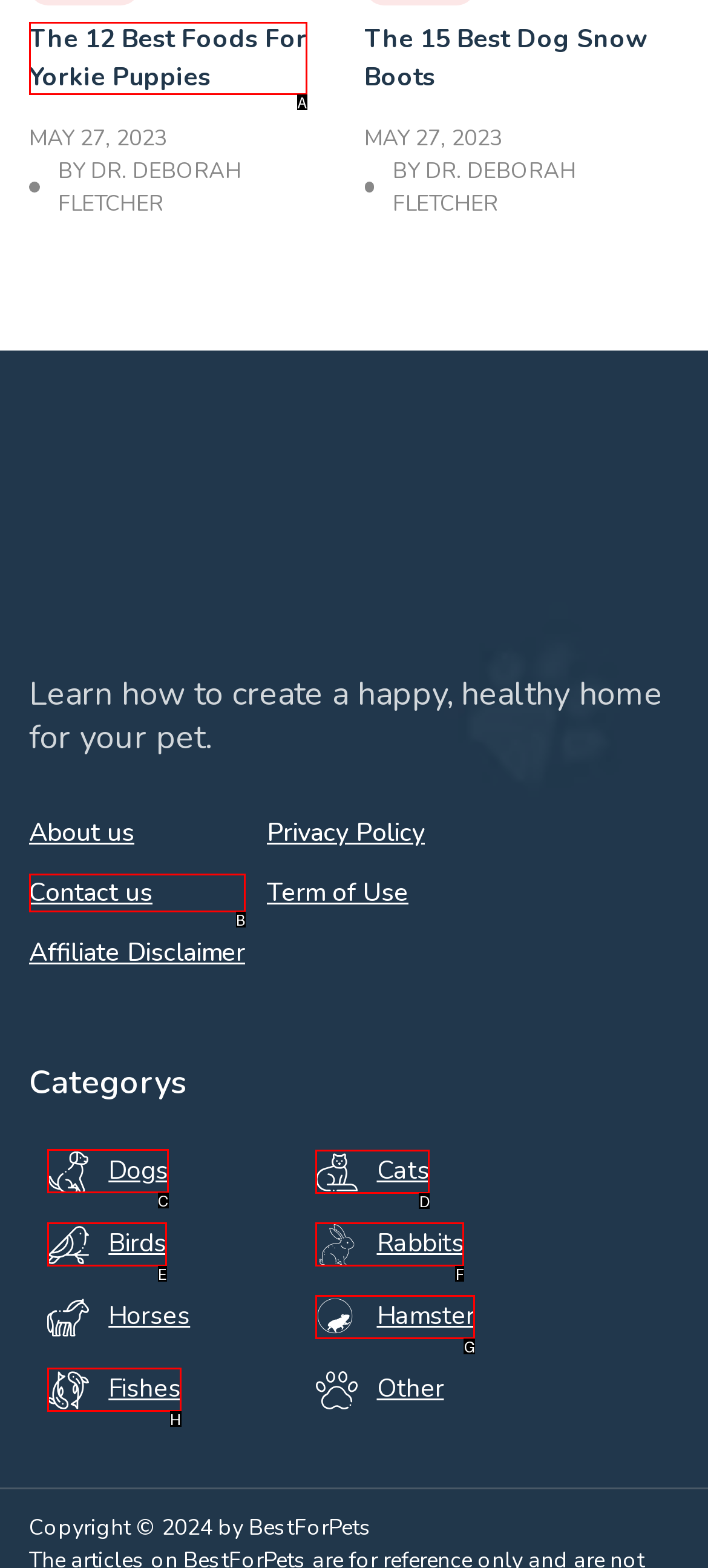Indicate which UI element needs to be clicked to fulfill the task: explore the category for dogs
Answer with the letter of the chosen option from the available choices directly.

C